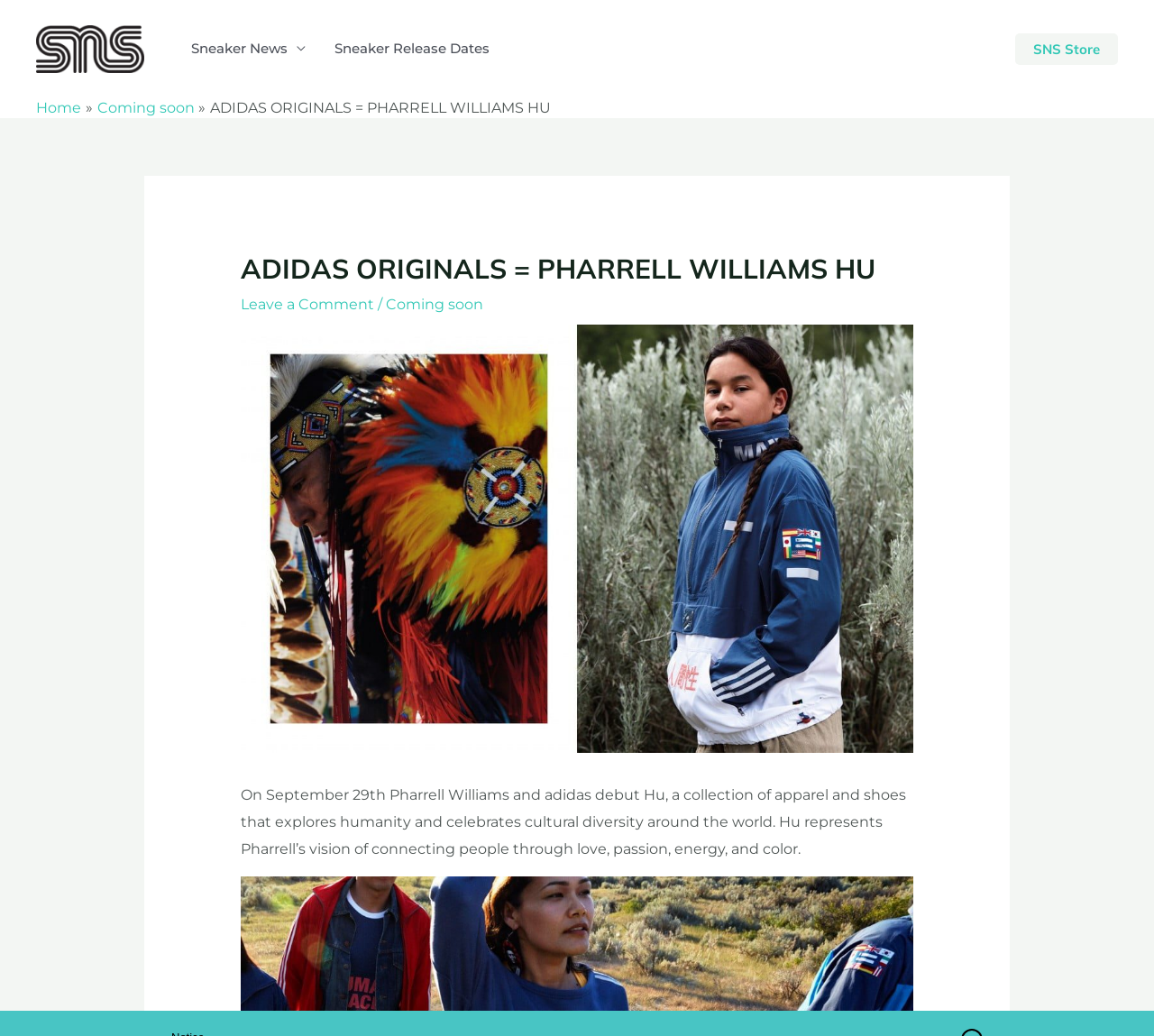Please locate the bounding box coordinates for the element that should be clicked to achieve the following instruction: "View Sneaker News". Ensure the coordinates are given as four float numbers between 0 and 1, i.e., [left, top, right, bottom].

[0.153, 0.017, 0.277, 0.078]